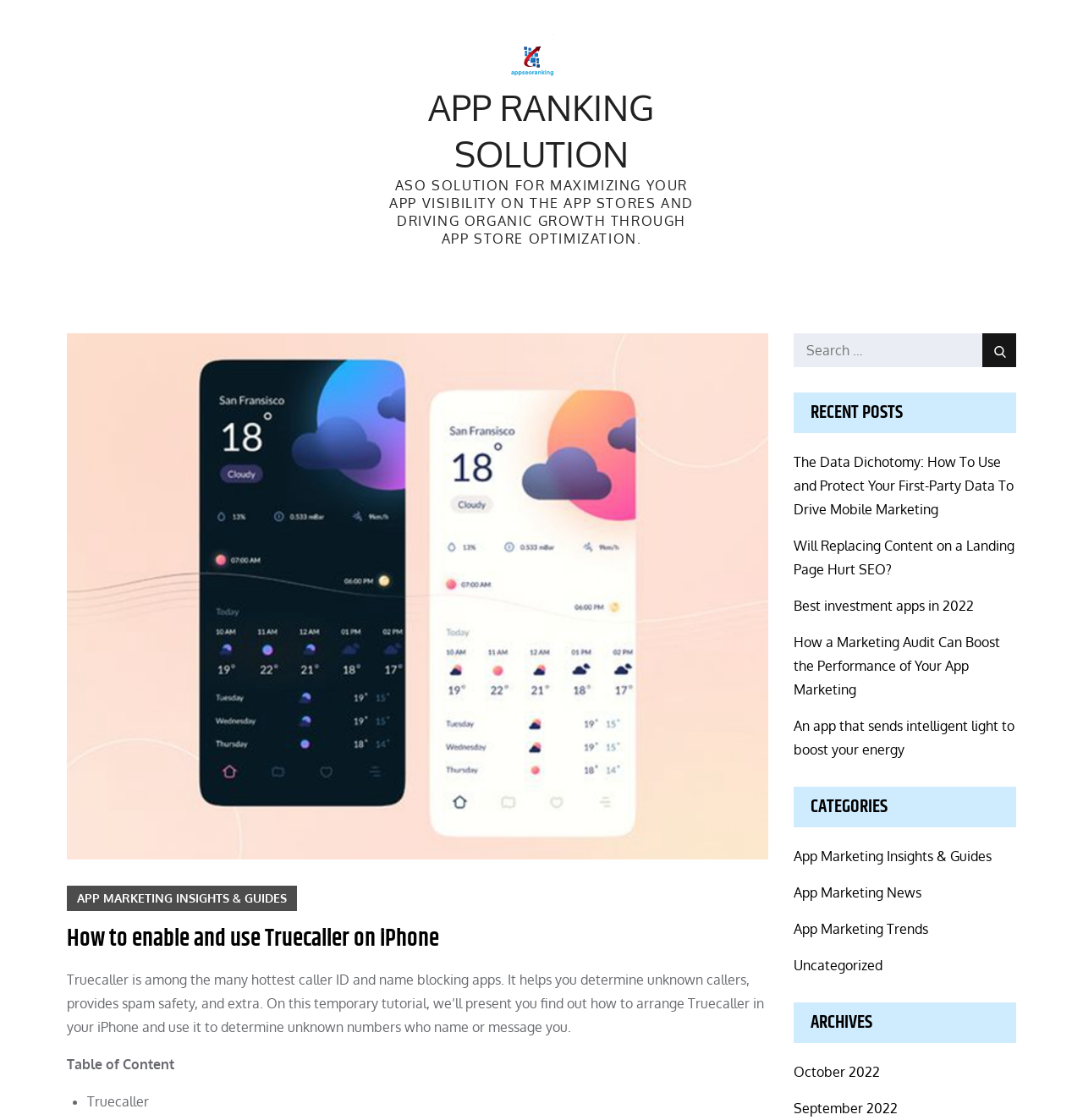What is the function of the search box?
Give a comprehensive and detailed explanation for the question.

The search box is located at the top right corner of the webpage, and it allows users to search for specific content within the website, as indicated by the placeholder text 'Search for:'.